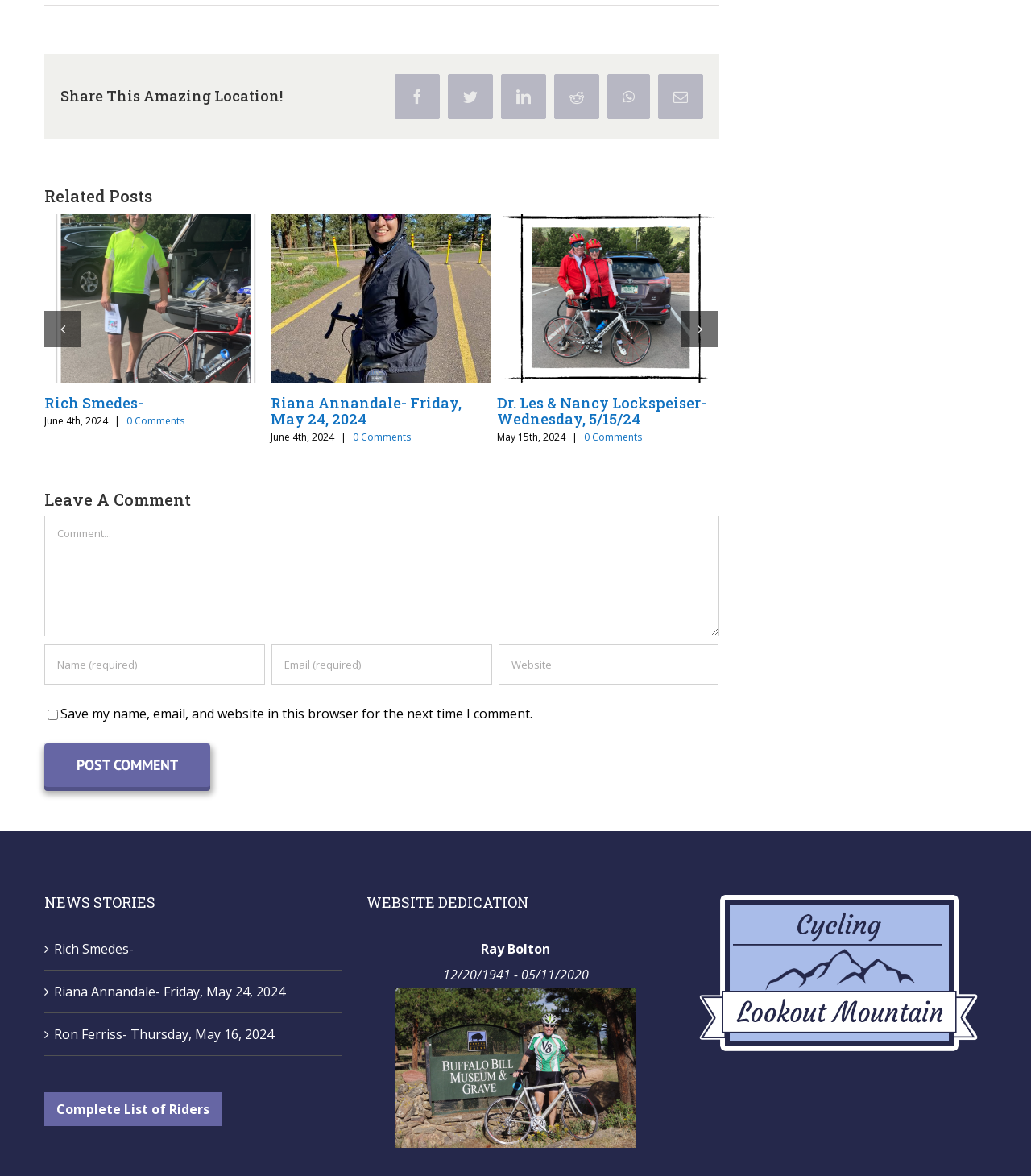Please identify the bounding box coordinates of the clickable element to fulfill the following instruction: "View Ray Bolton's dedication". The coordinates should be four float numbers between 0 and 1, i.e., [left, top, right, bottom].

[0.383, 0.799, 0.617, 0.858]